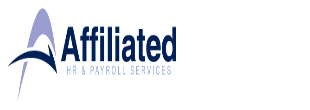Offer a detailed narrative of the image's content.

The image features the logo of "Affiliated HR & Payroll Services," showcasing a professional and modern design. The logo includes the word "Affiliated" prominently displayed in bold, dark blue lettering, conveying a sense of trust and reliability. Below it, the words "HR & PAYROLL SERVICES" are presented in a lighter font, emphasizing the company's focus on human resources and payroll management solutions. The overall design combines a sleek, clean aesthetic with a subtle graphical element that hints at the company's commitment to support and partnership in HR services. This logo is likely to resonate with businesses seeking dependable HR solutions.